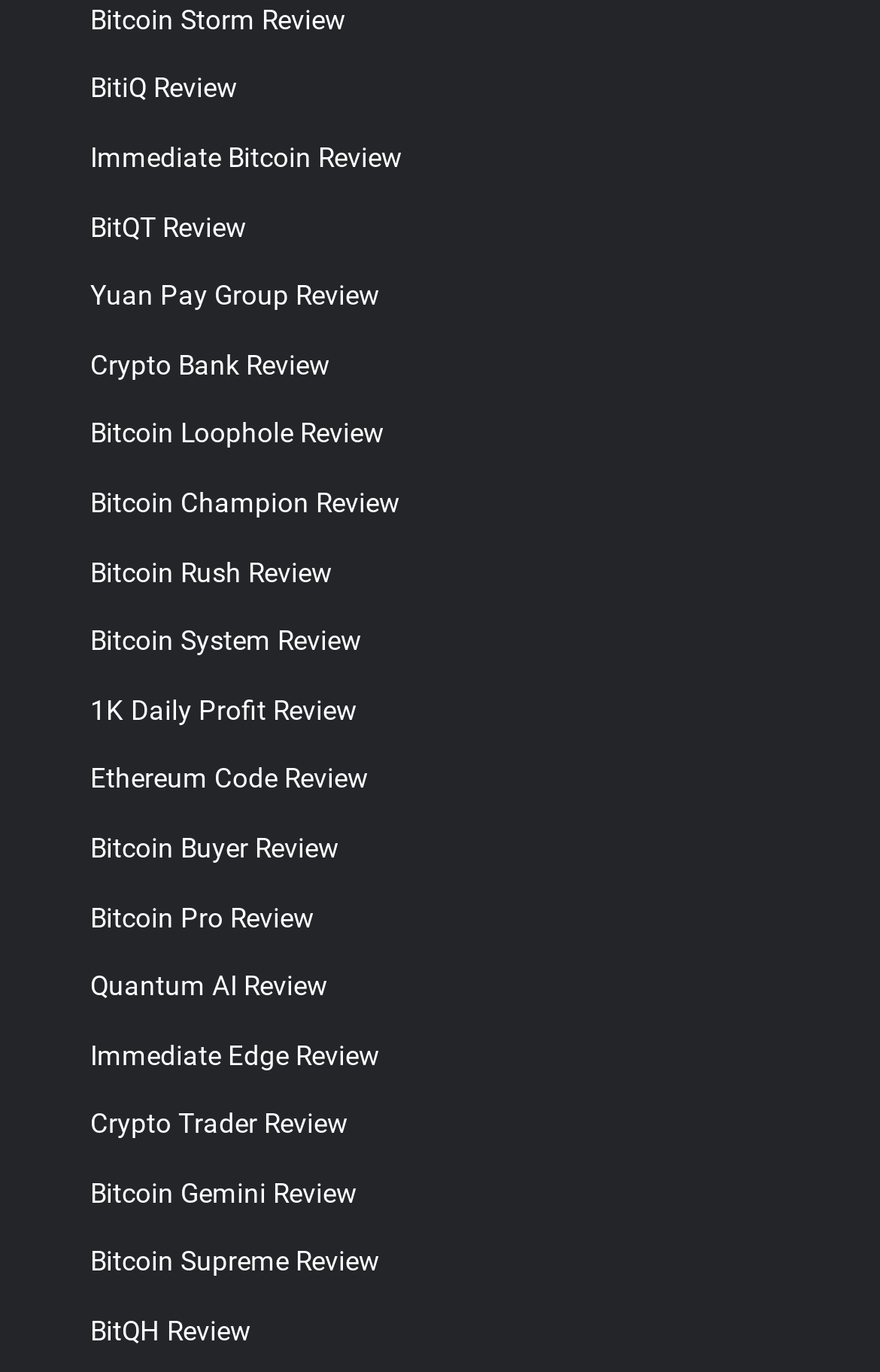What is the common theme among the reviews on the webpage?
Please answer the question with a detailed and comprehensive explanation.

By analyzing the text of the link elements, I found that all the reviews are related to cryptocurrency, with names like 'Bitcoin Storm', 'Ethereum Code', and 'Crypto Bank'.